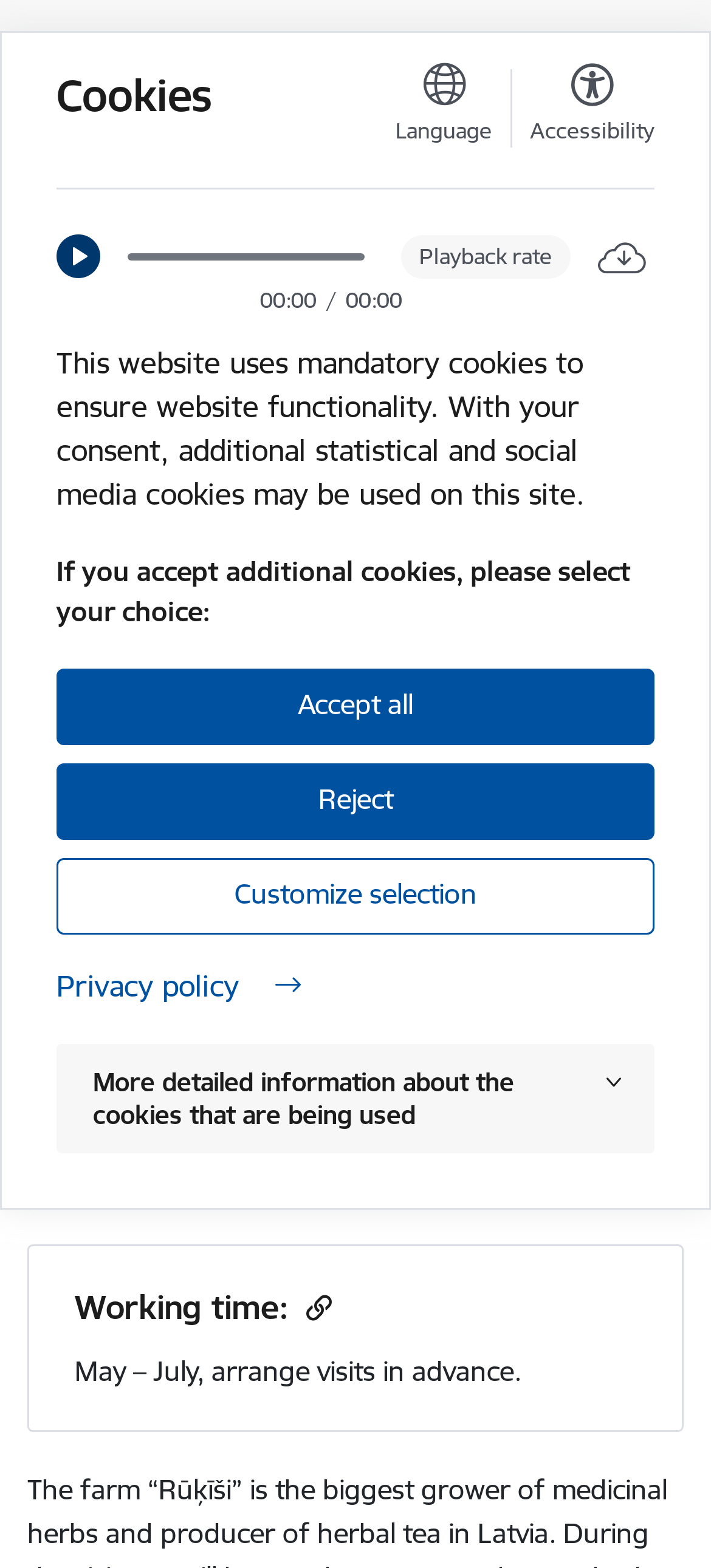What is the farm specialized in?
Please provide a single word or phrase as the answer based on the screenshot.

Growing medicinal herbs